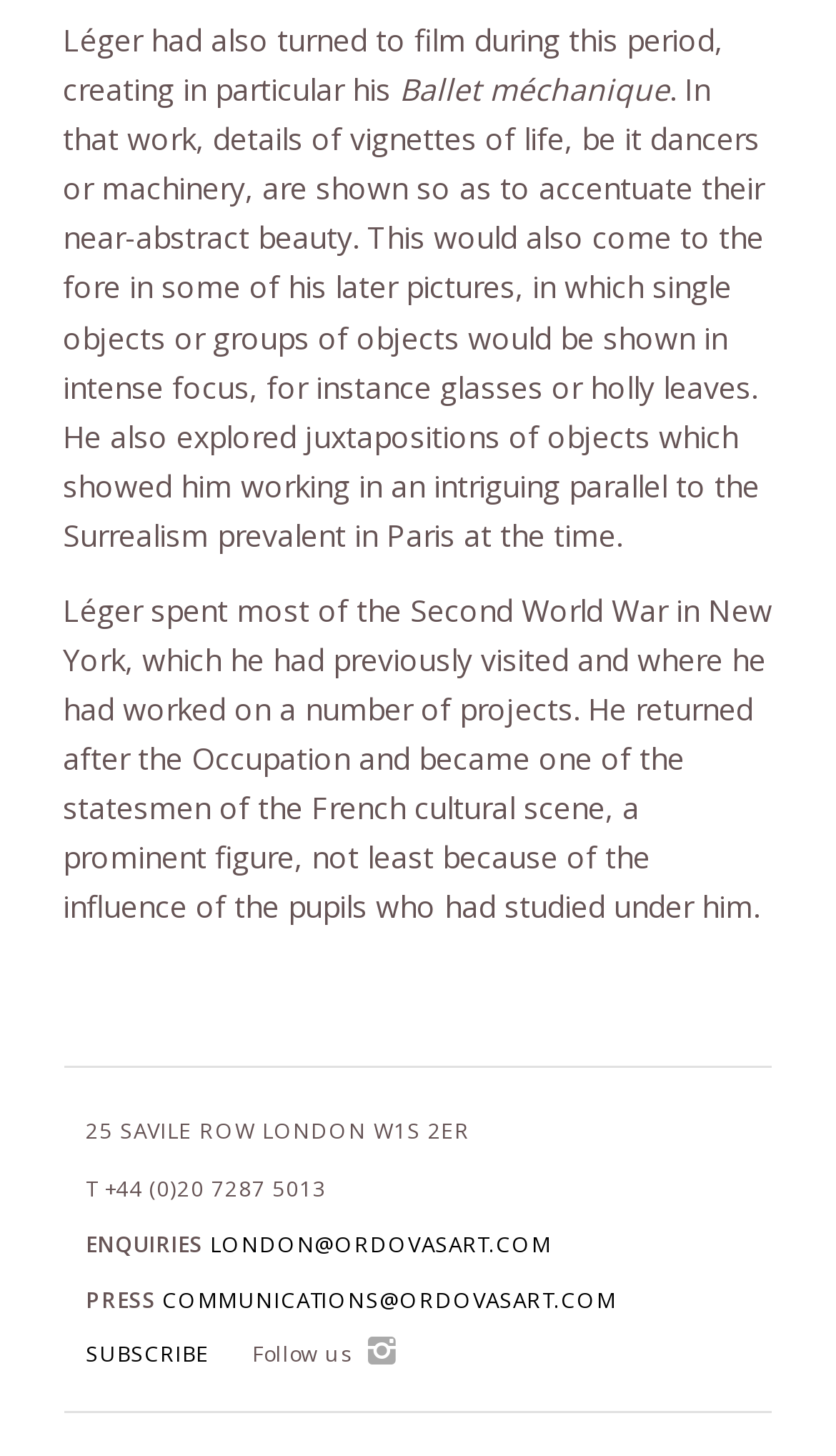What is the subject of the text on the webpage?
Look at the webpage screenshot and answer the question with a detailed explanation.

The text on the webpage discusses Léger's art and life, including his work in film and his experiences during the Second World War.